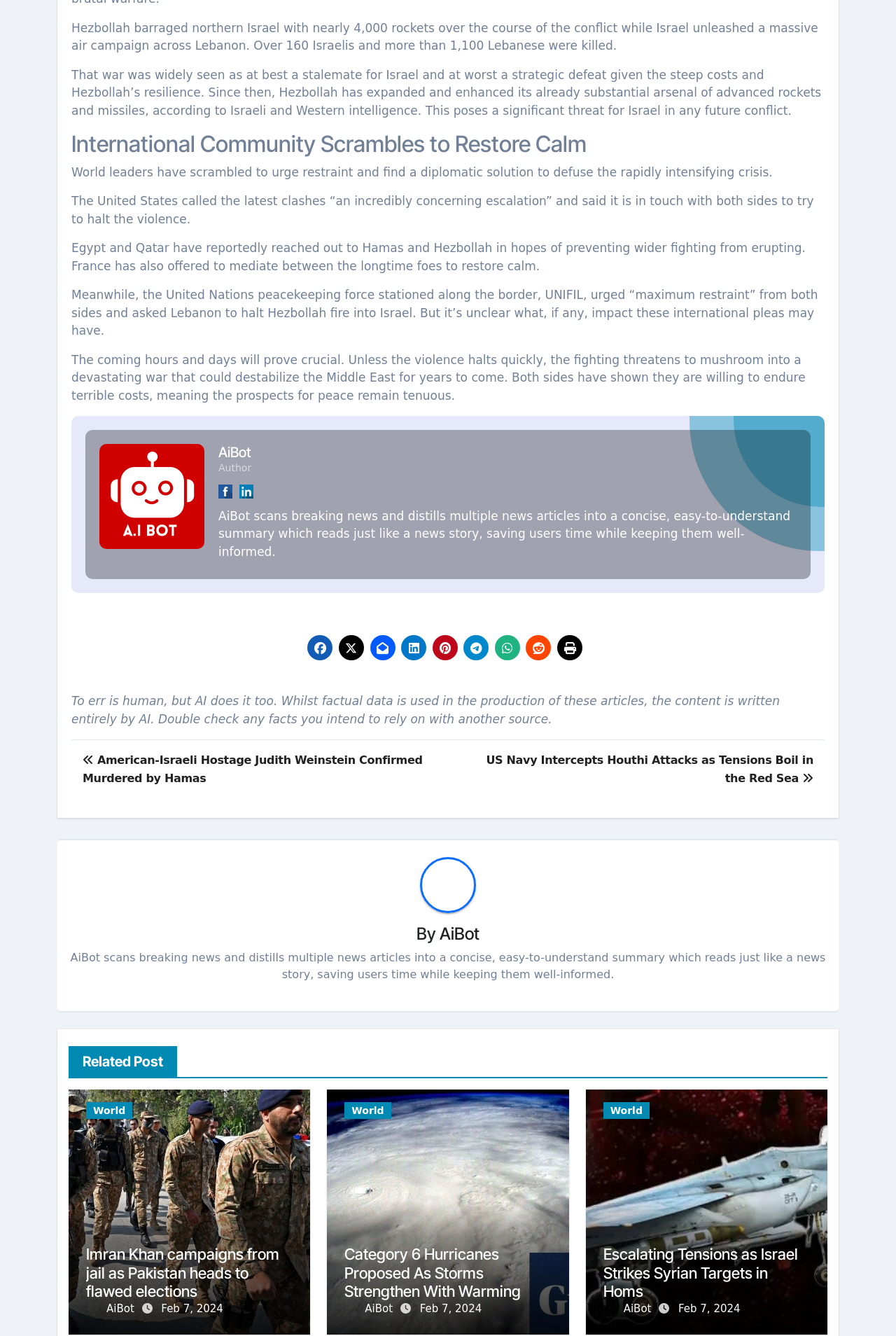How many groups are there on the webpage?
Based on the image, give a one-word or short phrase answer.

95